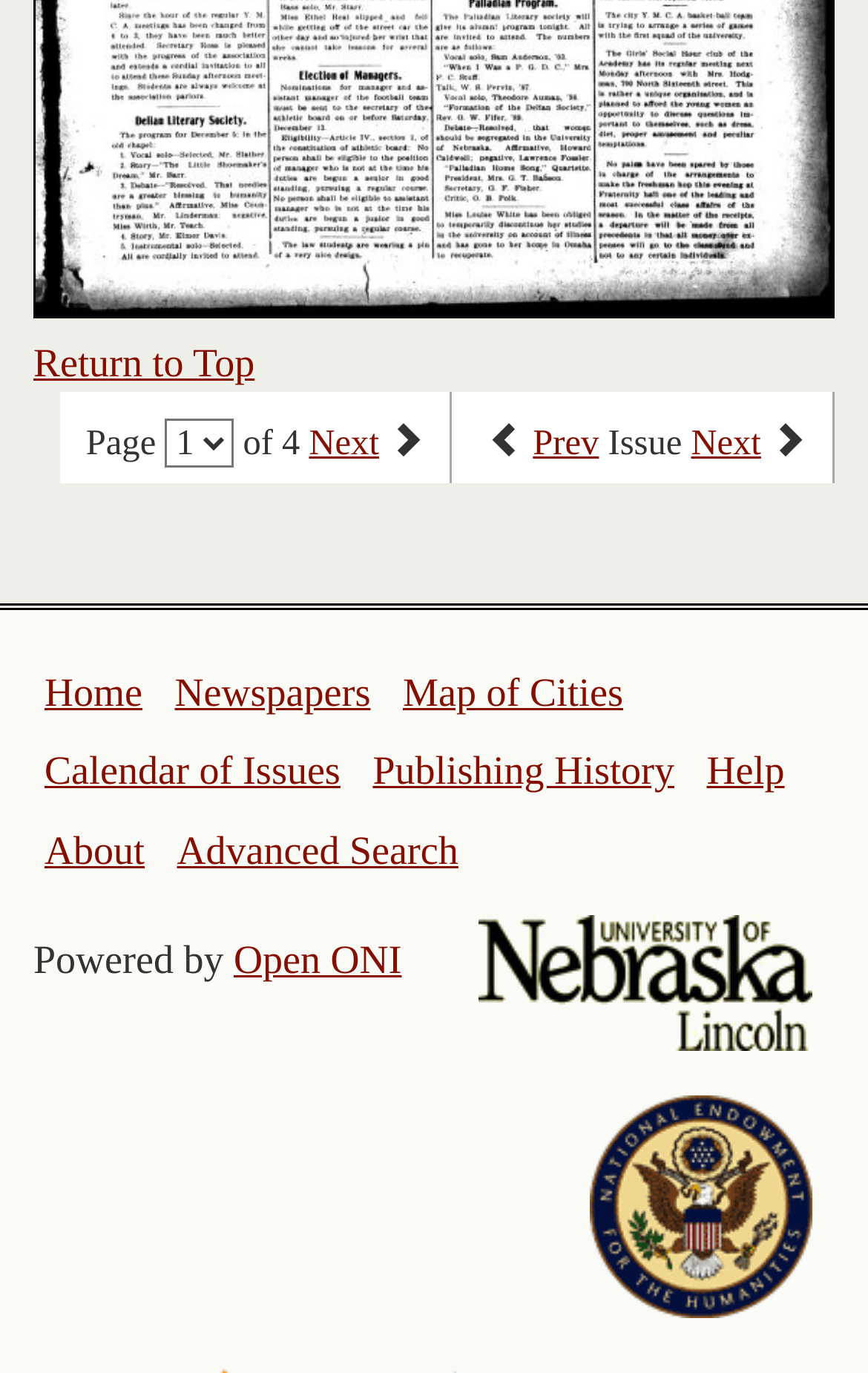Identify the bounding box coordinates of the section to be clicked to complete the task described by the following instruction: "return to top". The coordinates should be four float numbers between 0 and 1, formatted as [left, top, right, bottom].

[0.038, 0.247, 0.293, 0.28]